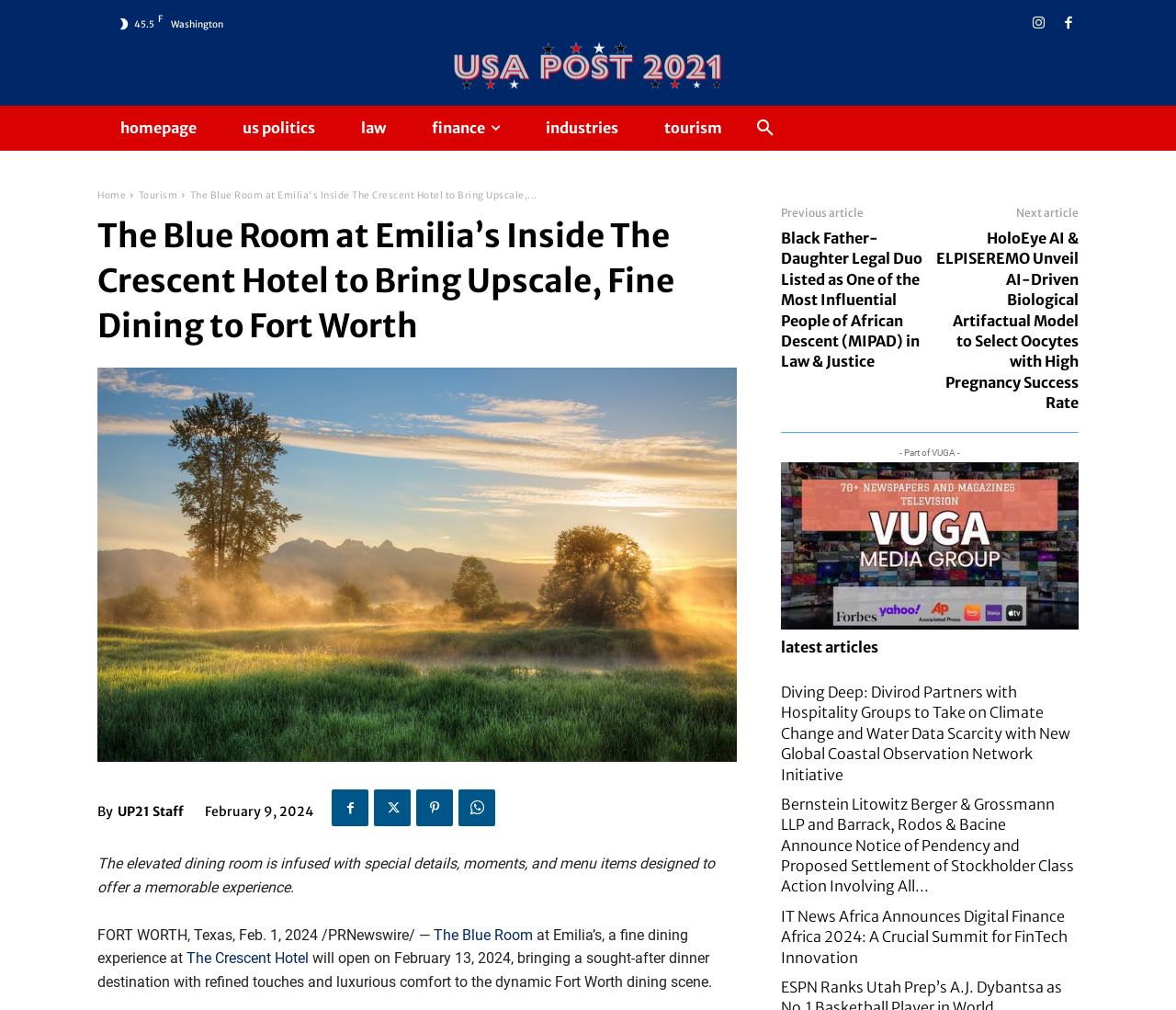What is the location of the hotel?
Respond to the question with a well-detailed and thorough answer.

I inferred this answer by reading the article's content, specifically the sentence 'FORT WORTH, Texas, Feb. 1, 2024 /PRNewswire/ -- The Blue Room at...' which mentions Fort Worth, Texas.